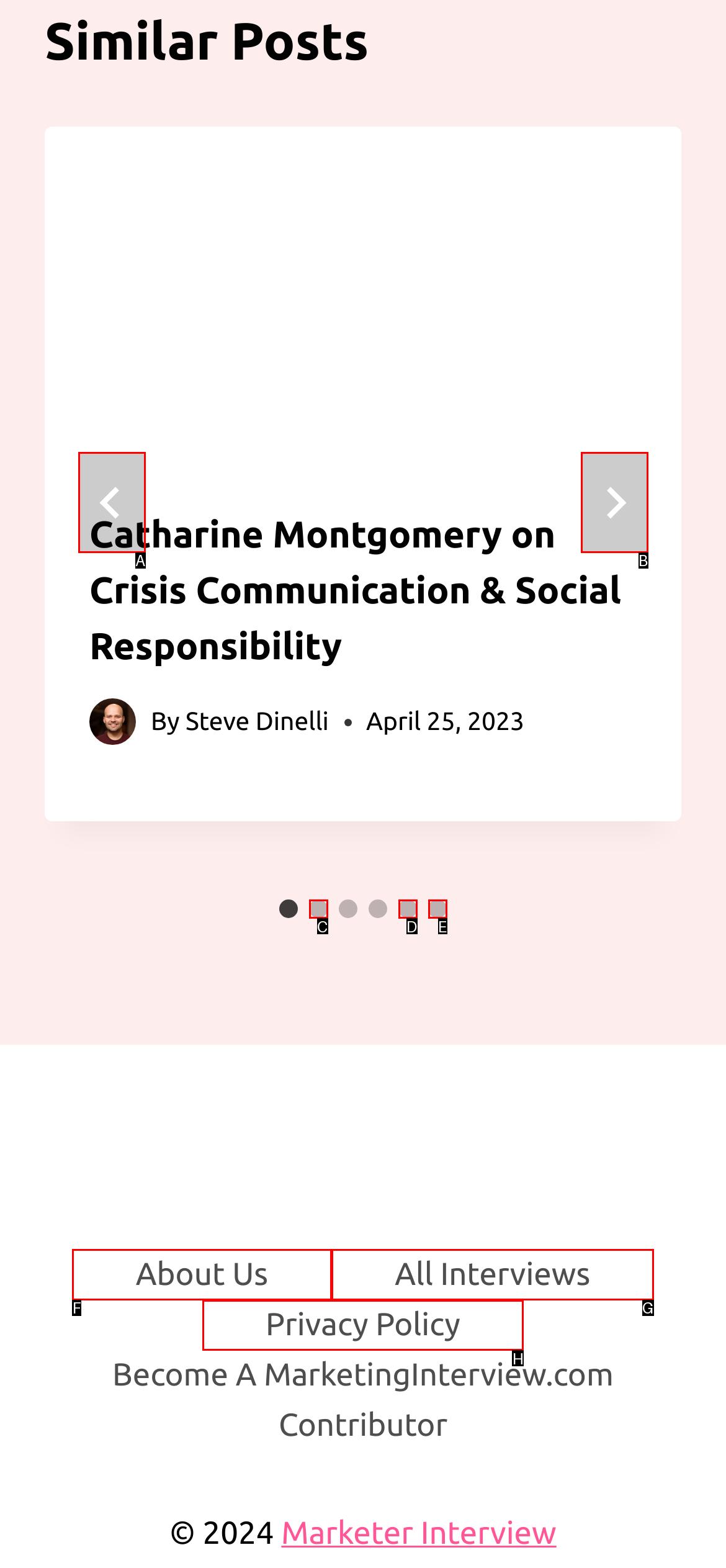Match the HTML element to the description: aria-label="Go to slide 6". Answer with the letter of the correct option from the provided choices.

E